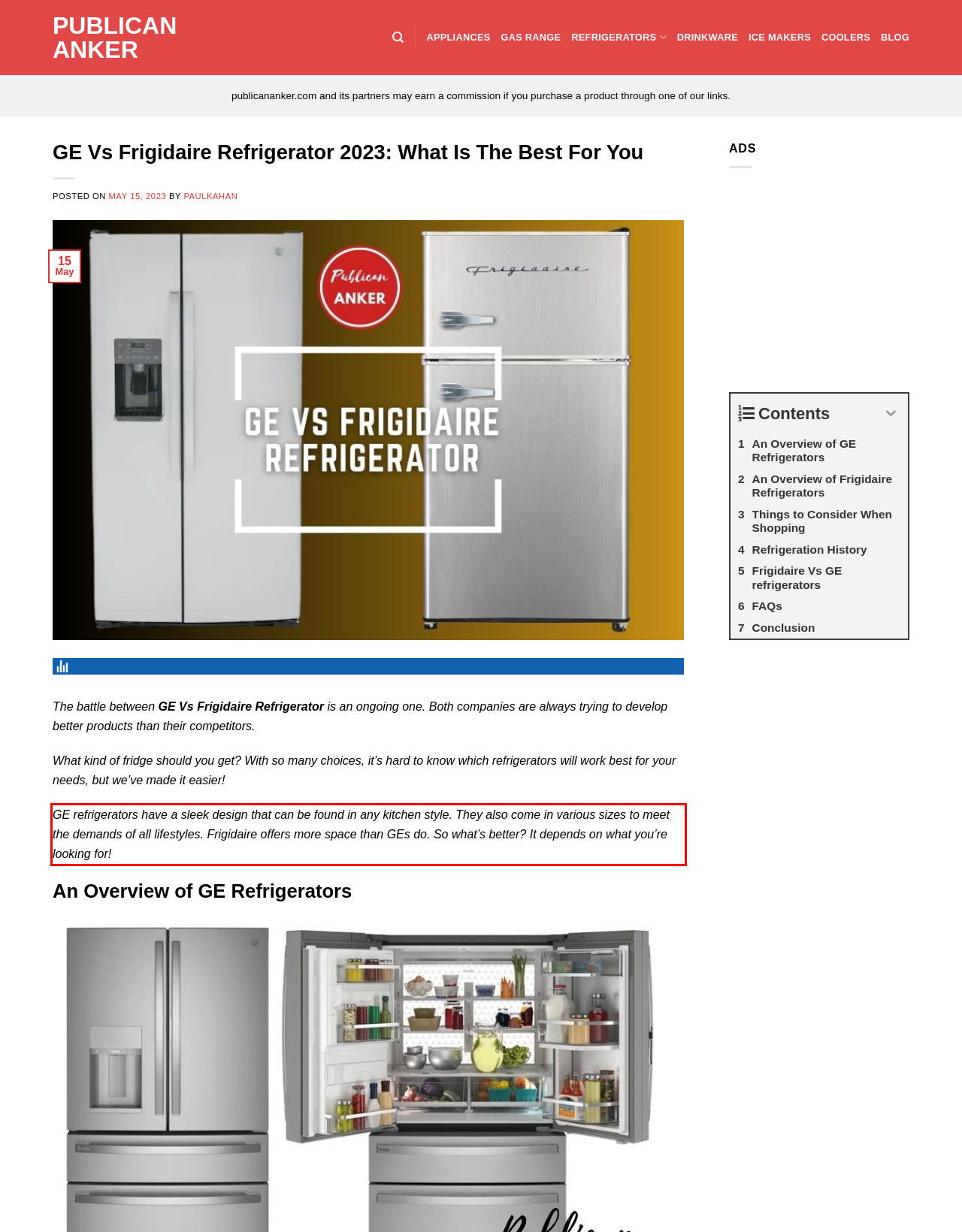Using OCR, extract the text content found within the red bounding box in the given webpage screenshot.

GE refrigerators have a sleek design that can be found in any kitchen style. They also come in various sizes to meet the demands of all lifestyles. Frigidaire offers more space than GEs do. So what’s better? It depends on what you’re looking for!